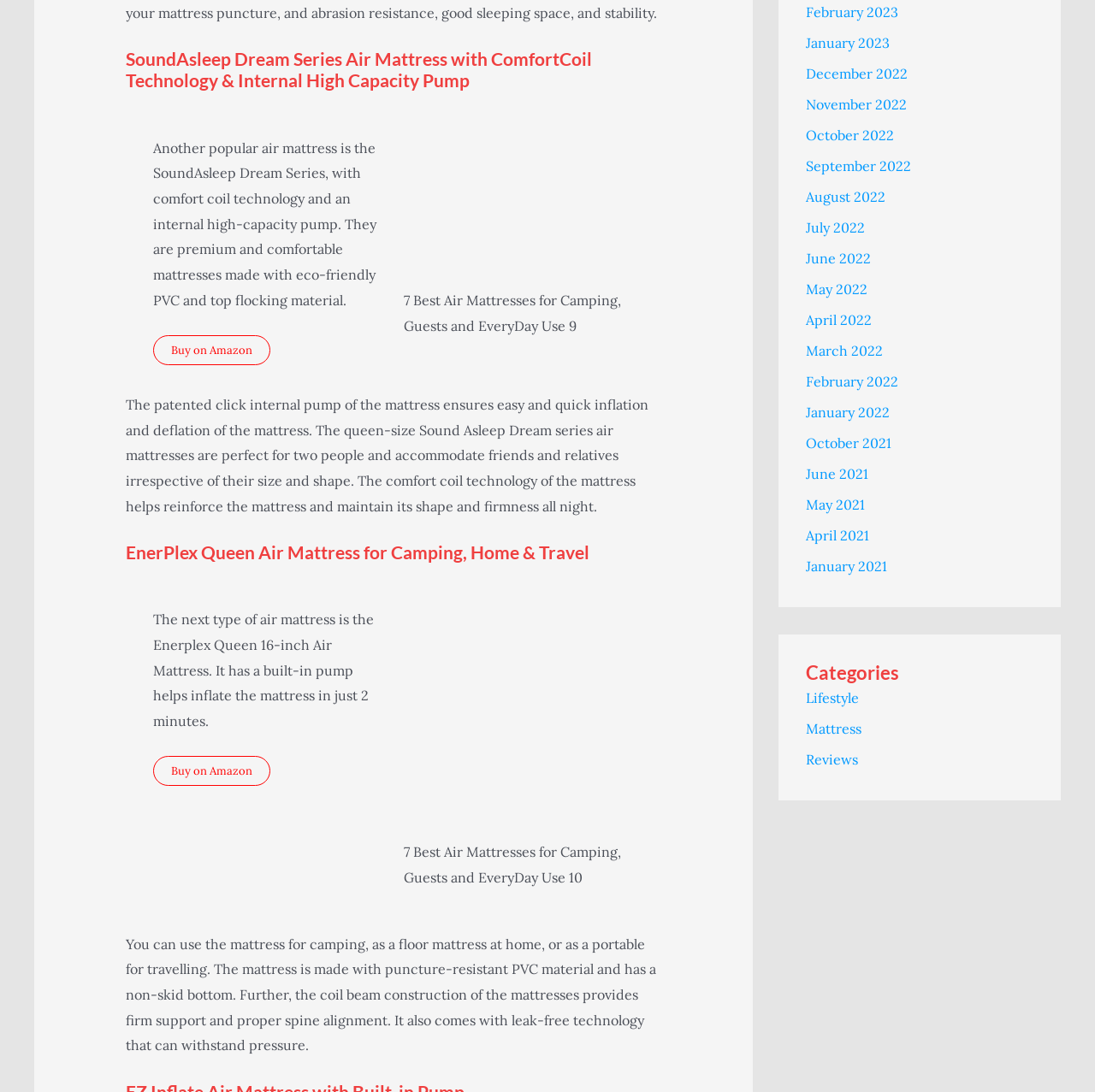What categories are listed on the webpage?
Refer to the image and offer an in-depth and detailed answer to the question.

The webpage lists three categories: Lifestyle, Mattress, and Reviews, which are likely related to the content and topics discussed on the webpage.